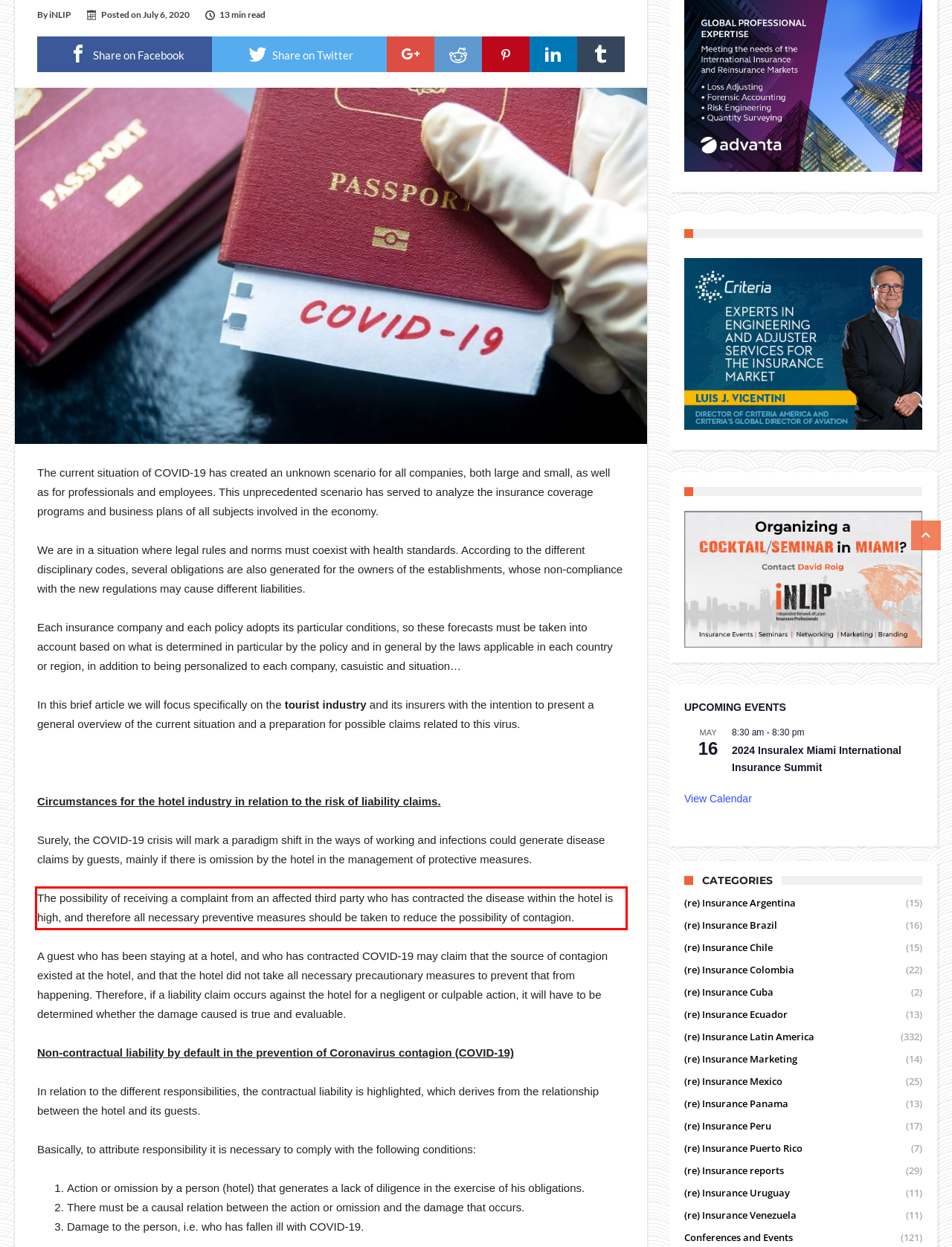From the given screenshot of a webpage, identify the red bounding box and extract the text content within it.

The possibility of receiving a complaint from an affected third party who has contracted the disease within the hotel is high, and therefore all necessary preventive measures should be taken to reduce the possibility of contagion.